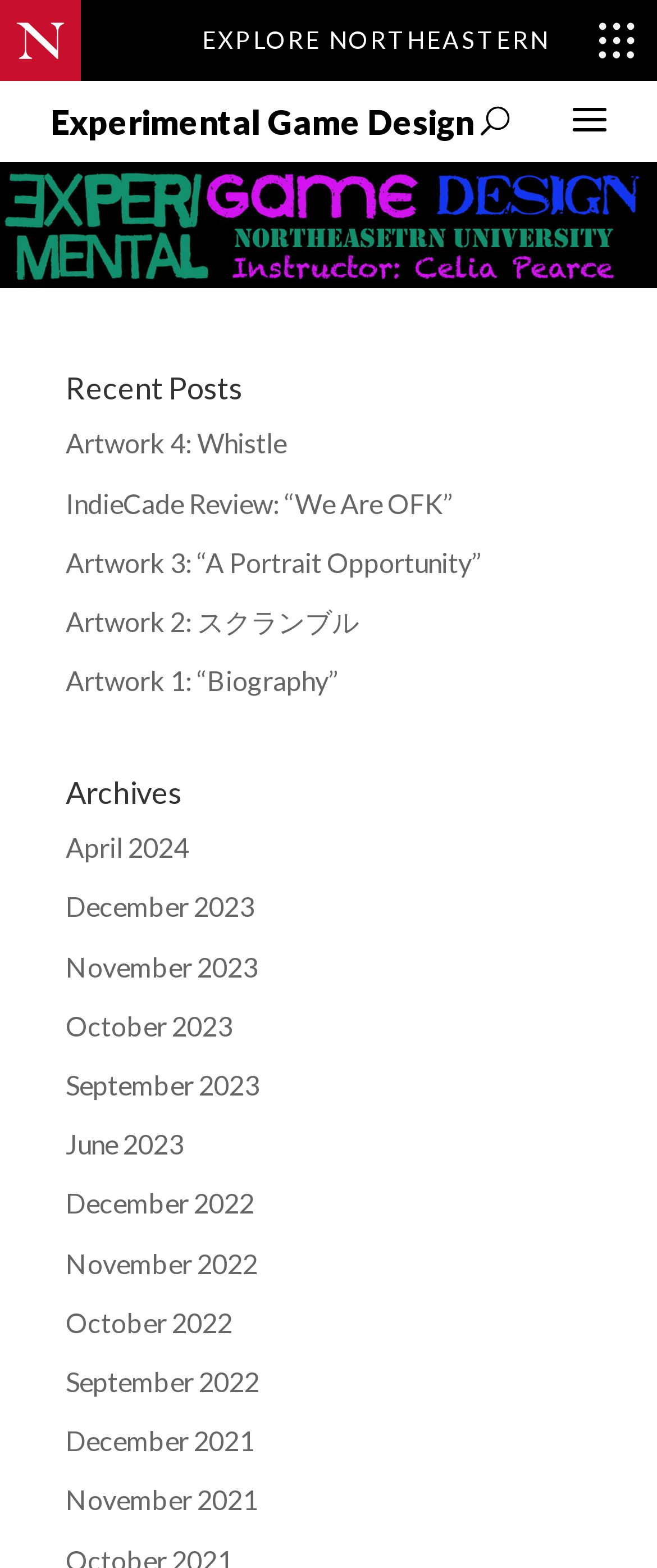Find the main header of the webpage and produce its text content.

Appropriation First – Final Iteration: Blind Game